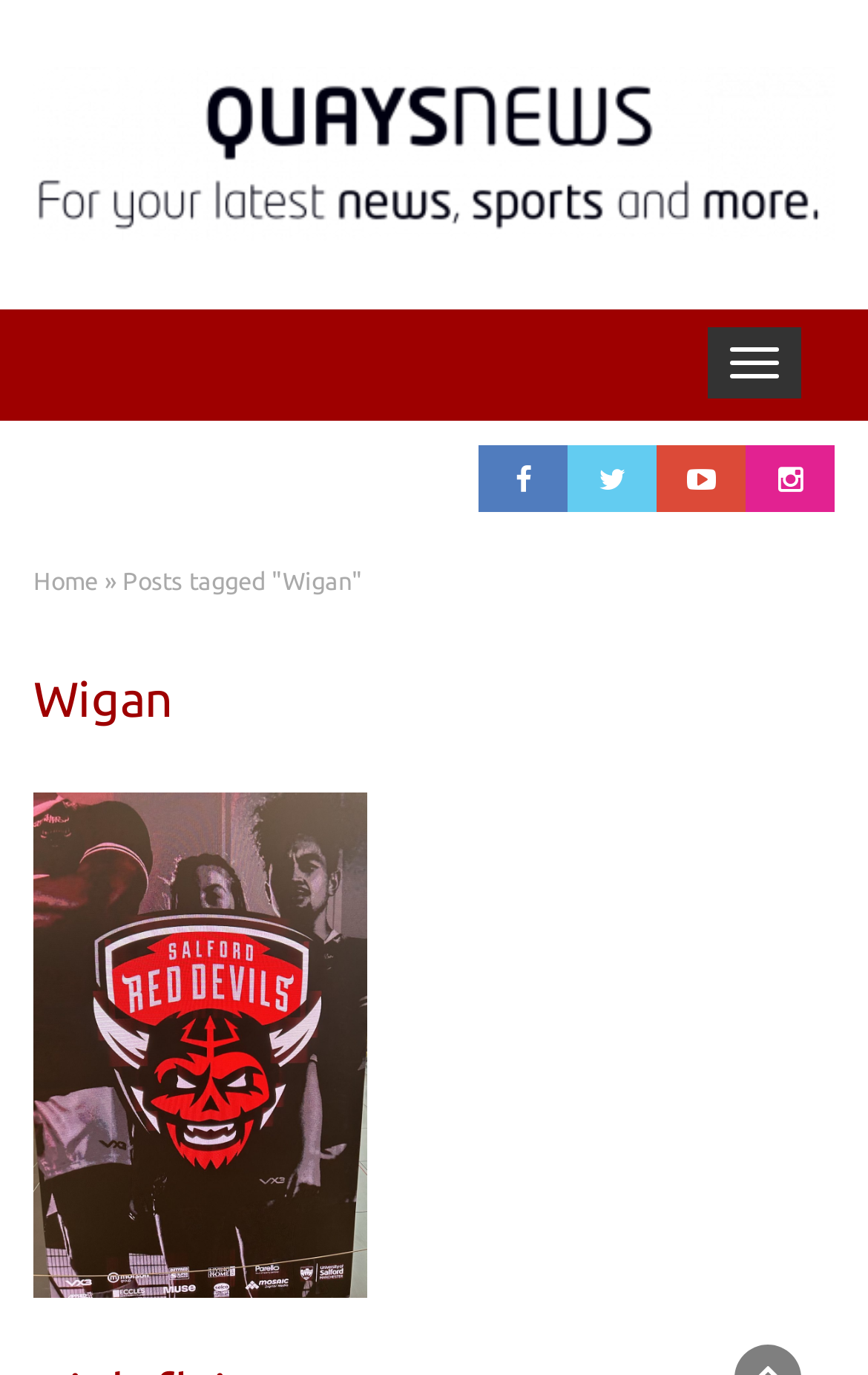Please provide a comprehensive answer to the question based on the screenshot: What is the title of the main article?

The title of the main article can be found in the middle of the webpage, where it is written as 'Wigan' in a heading format. This title is likely to be the title of the main article or news story on the webpage.